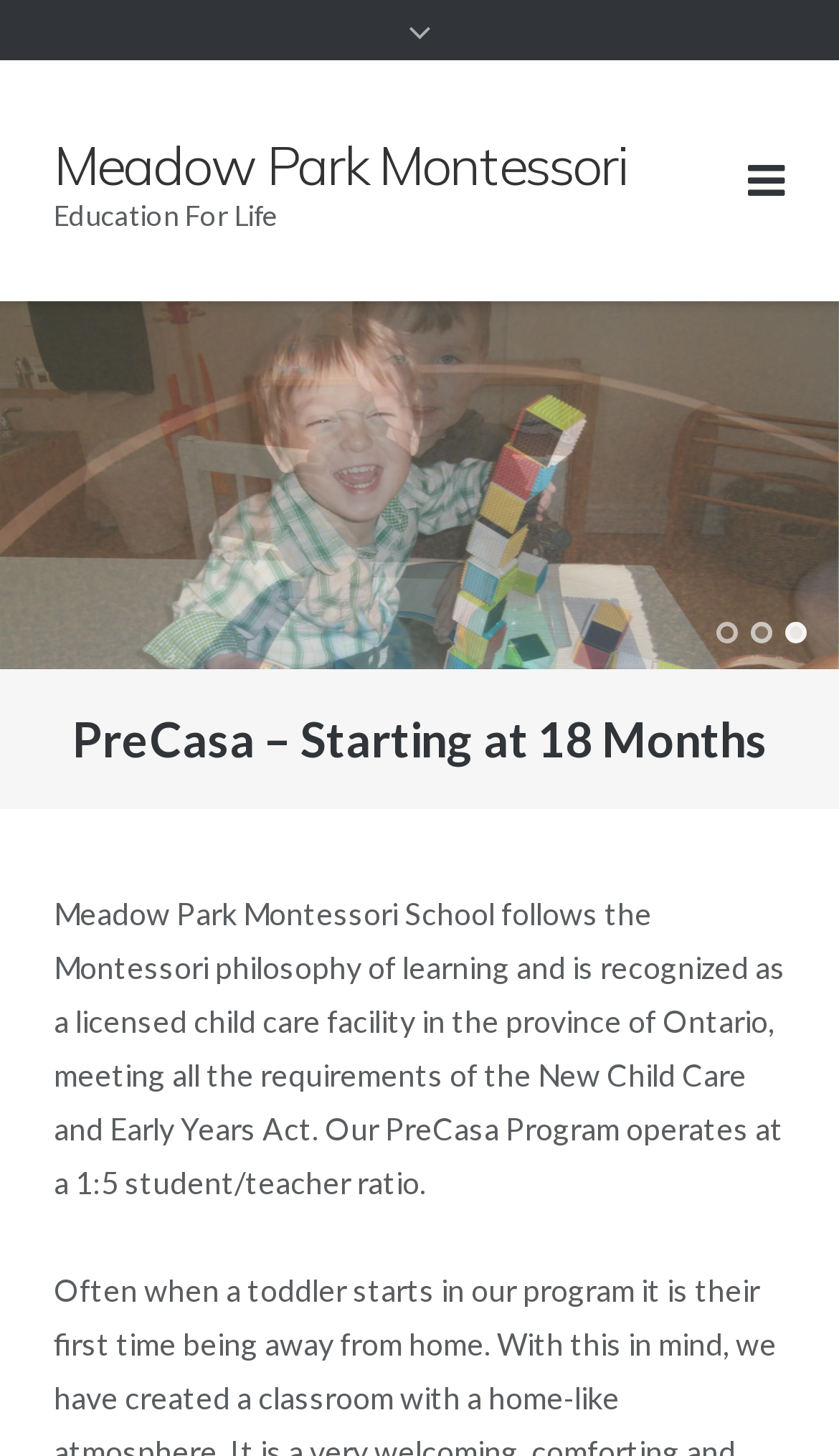Please provide the bounding box coordinates for the element that needs to be clicked to perform the instruction: "Click the Meadow Park Montessori link". The coordinates must consist of four float numbers between 0 and 1, formatted as [left, top, right, bottom].

[0.064, 0.089, 0.749, 0.135]